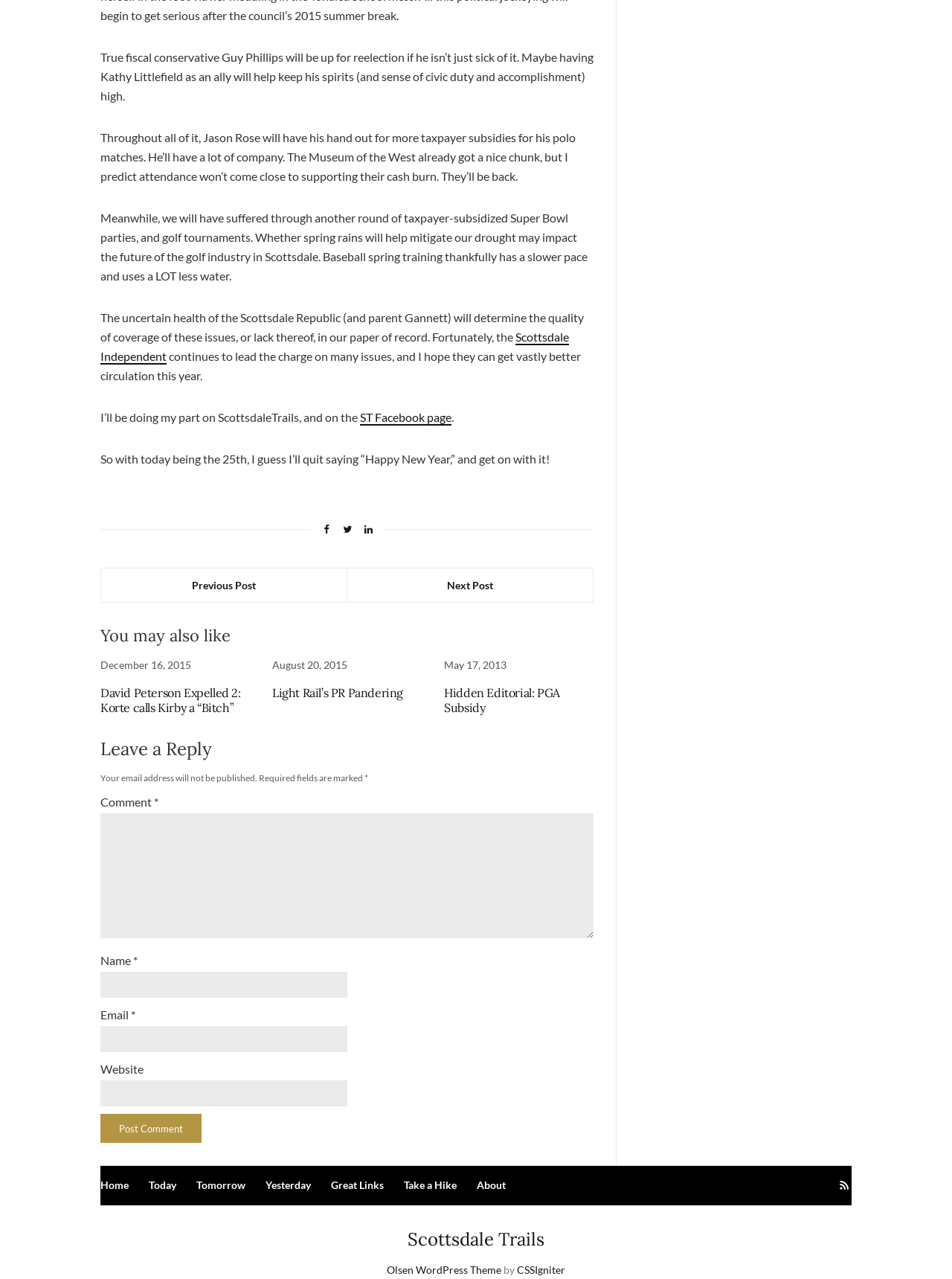Determine the bounding box coordinates of the clickable region to execute the instruction: "Click on the 'Next Post' link". The coordinates should be four float numbers between 0 and 1, denoted as [left, top, right, bottom].

[0.365, 0.445, 0.623, 0.471]